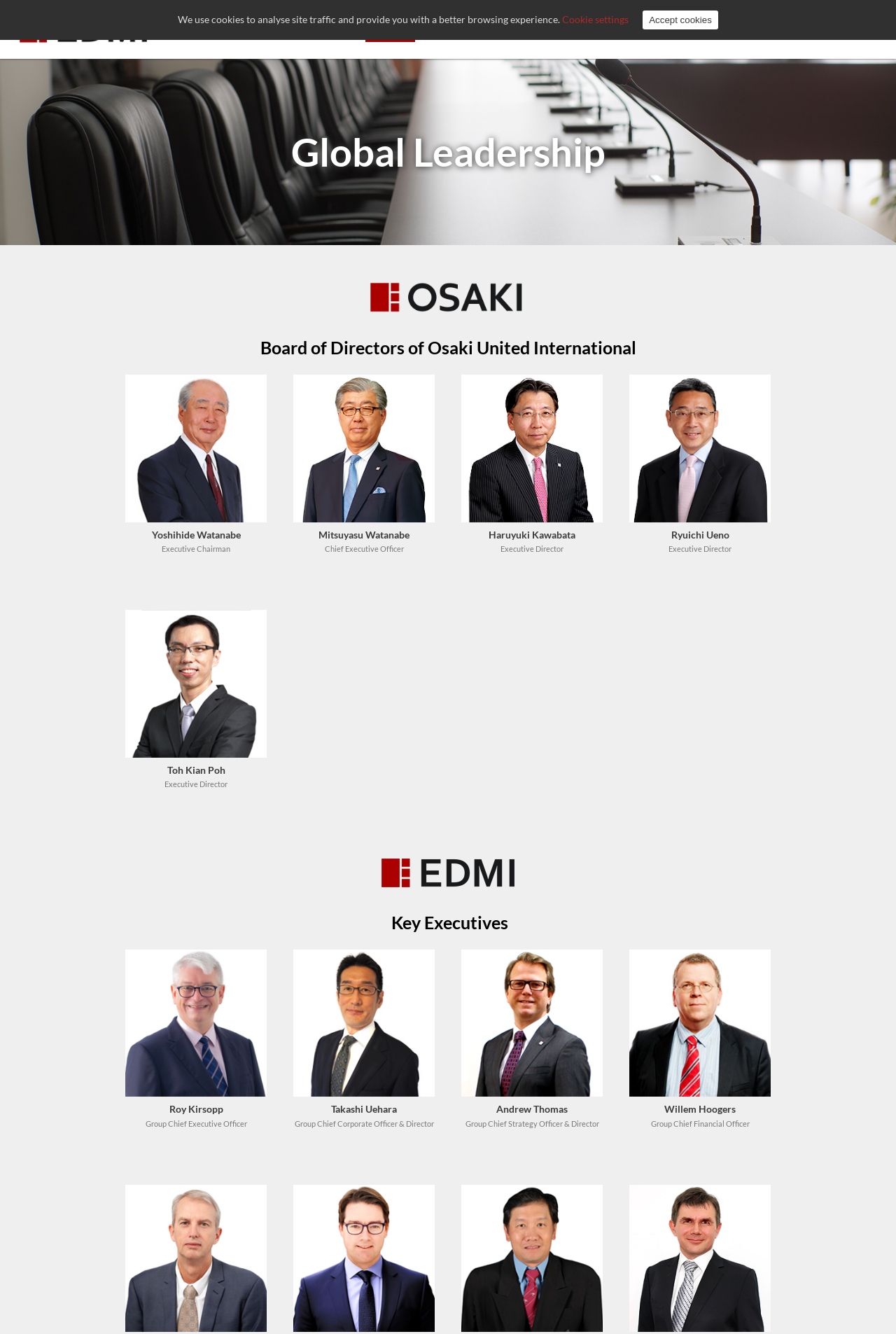What is the purpose of the cookies on the webpage?
Kindly offer a comprehensive and detailed response to the question.

The purpose of the cookies can be found in the StaticText element at the bottom of the webpage, which states 'We use cookies to analyse site traffic and provide you with a better browsing experience'.